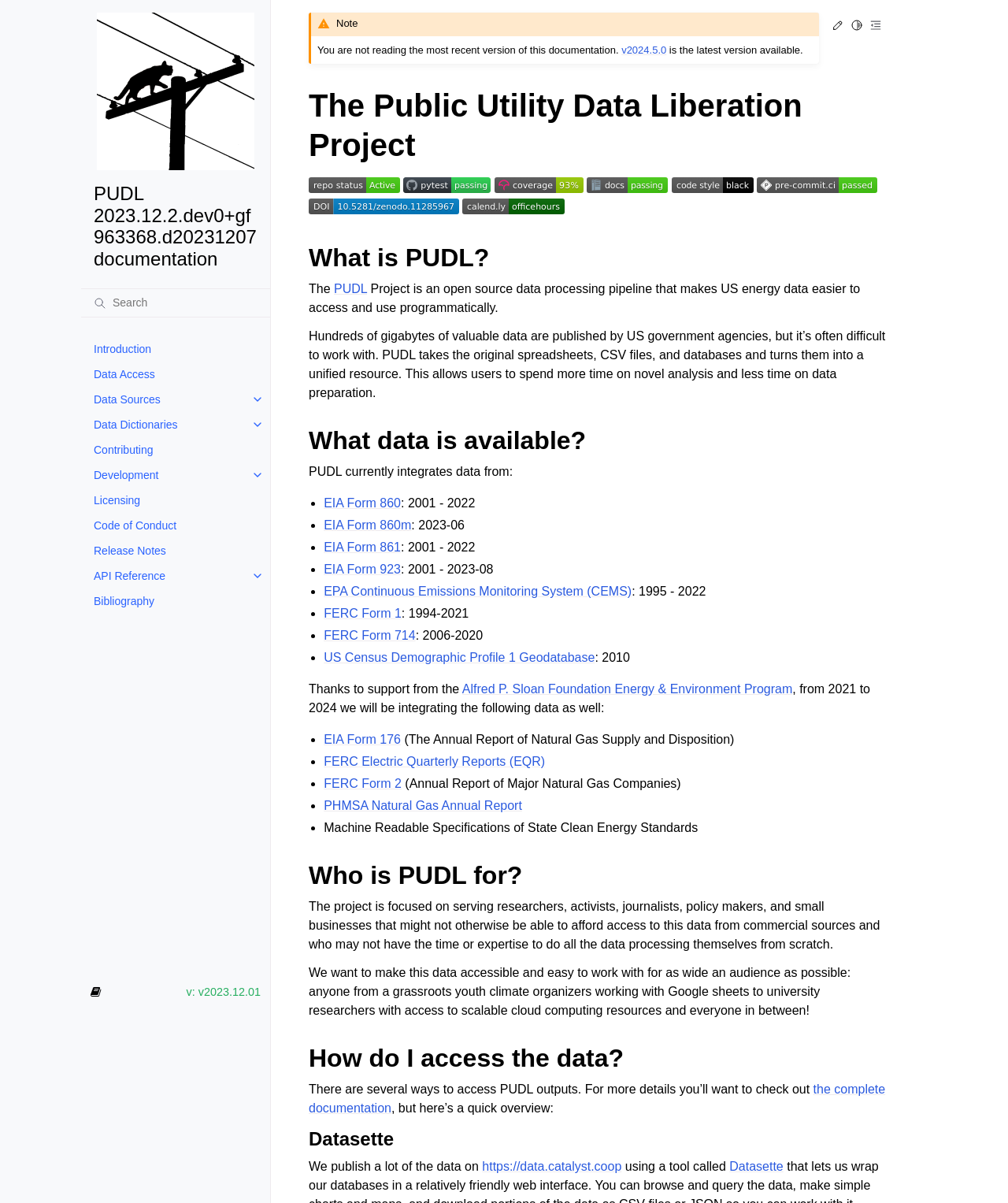What is the status of the project?
Look at the image and answer with only one word or phrase.

Active